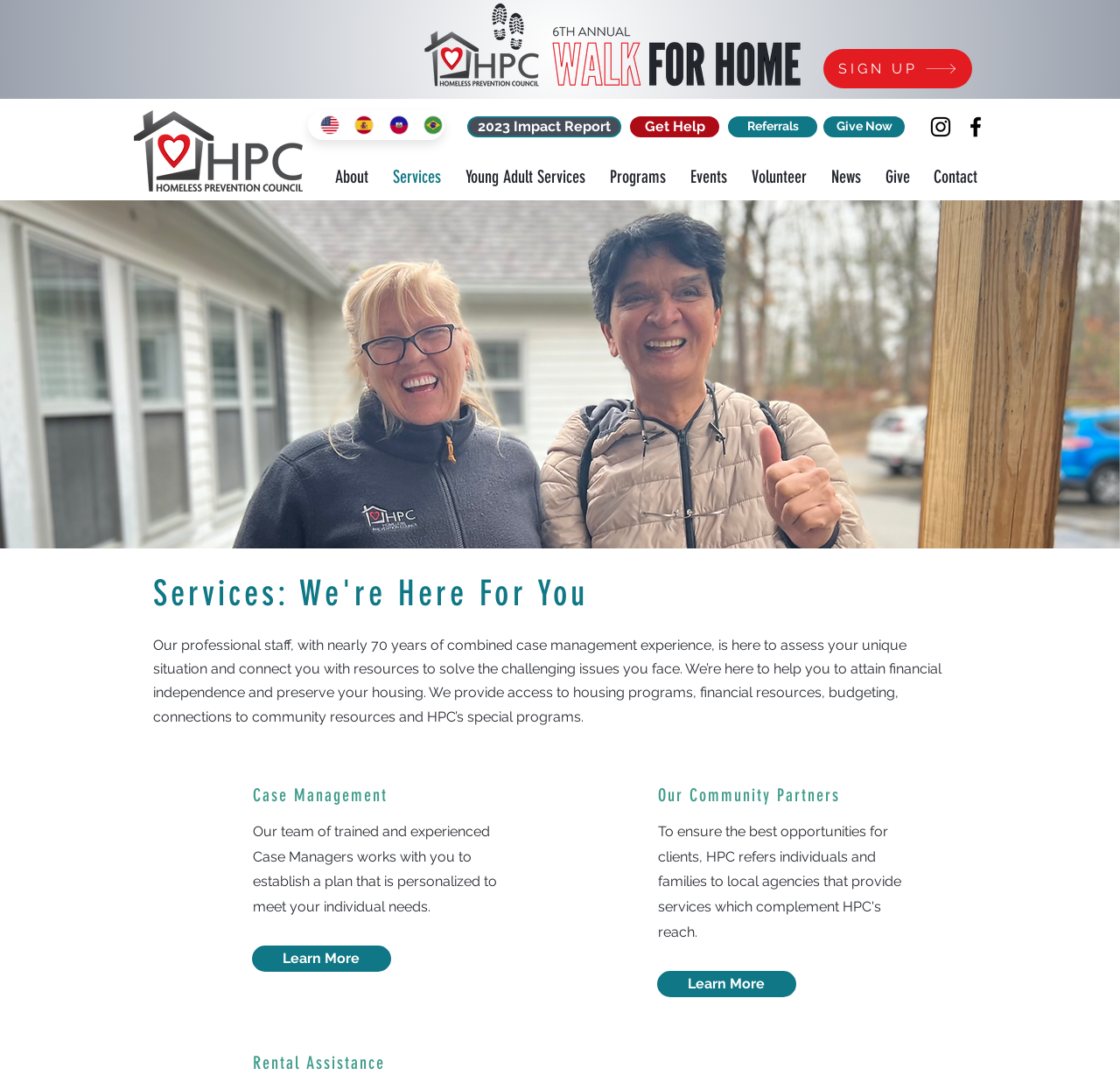Please determine the bounding box coordinates of the area that needs to be clicked to complete this task: 'Learn more about 'Case Management''. The coordinates must be four float numbers between 0 and 1, formatted as [left, top, right, bottom].

[0.225, 0.88, 0.349, 0.904]